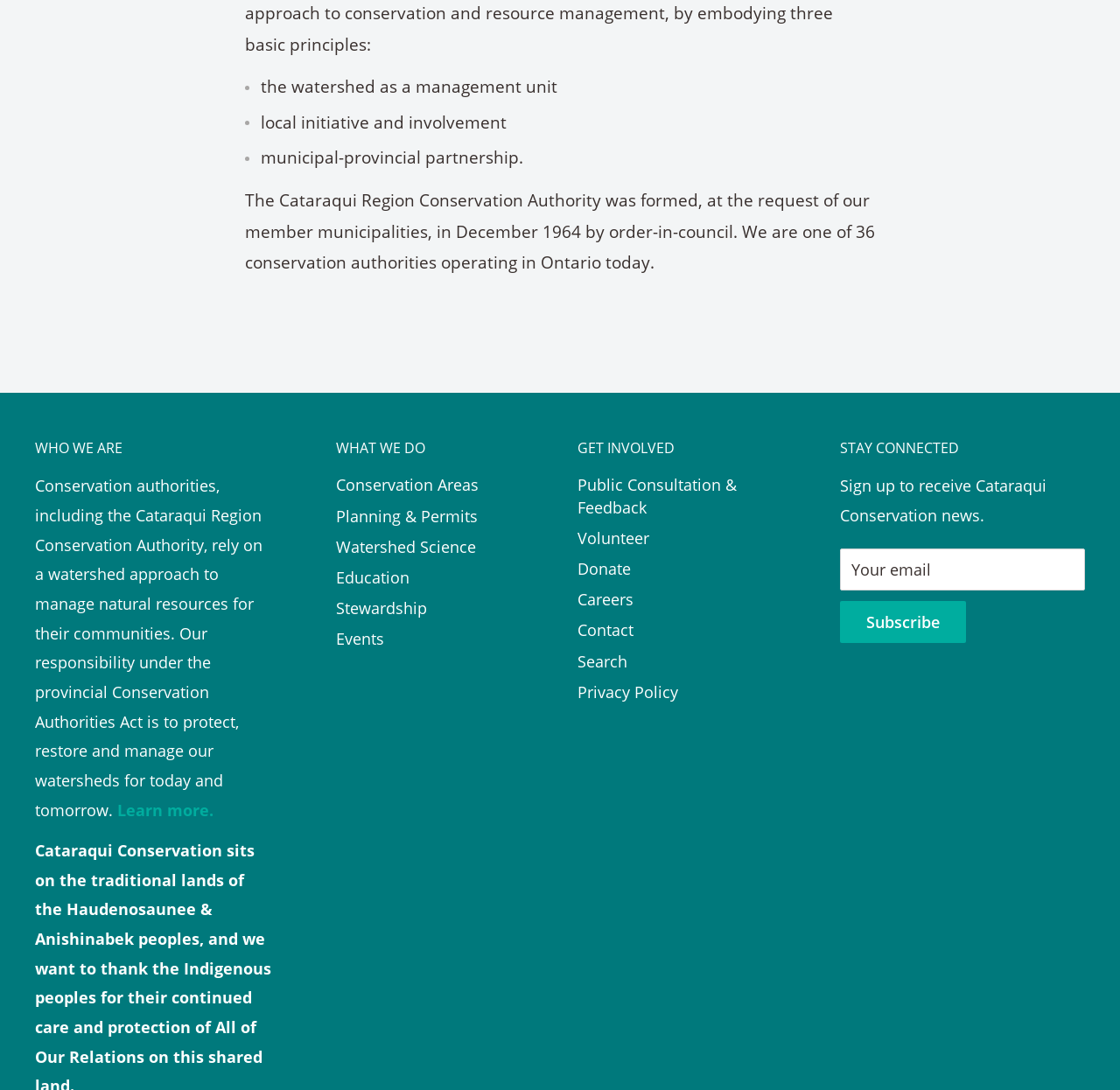Please provide a detailed answer to the question below based on the screenshot: 
What is the purpose of the Cataraqui Region Conservation Authority?

According to the webpage, the Cataraqui Region Conservation Authority was formed to manage natural resources for their communities, and their responsibility under the provincial Conservation Authorities Act is to protect, restore and manage their watersheds for today and tomorrow.